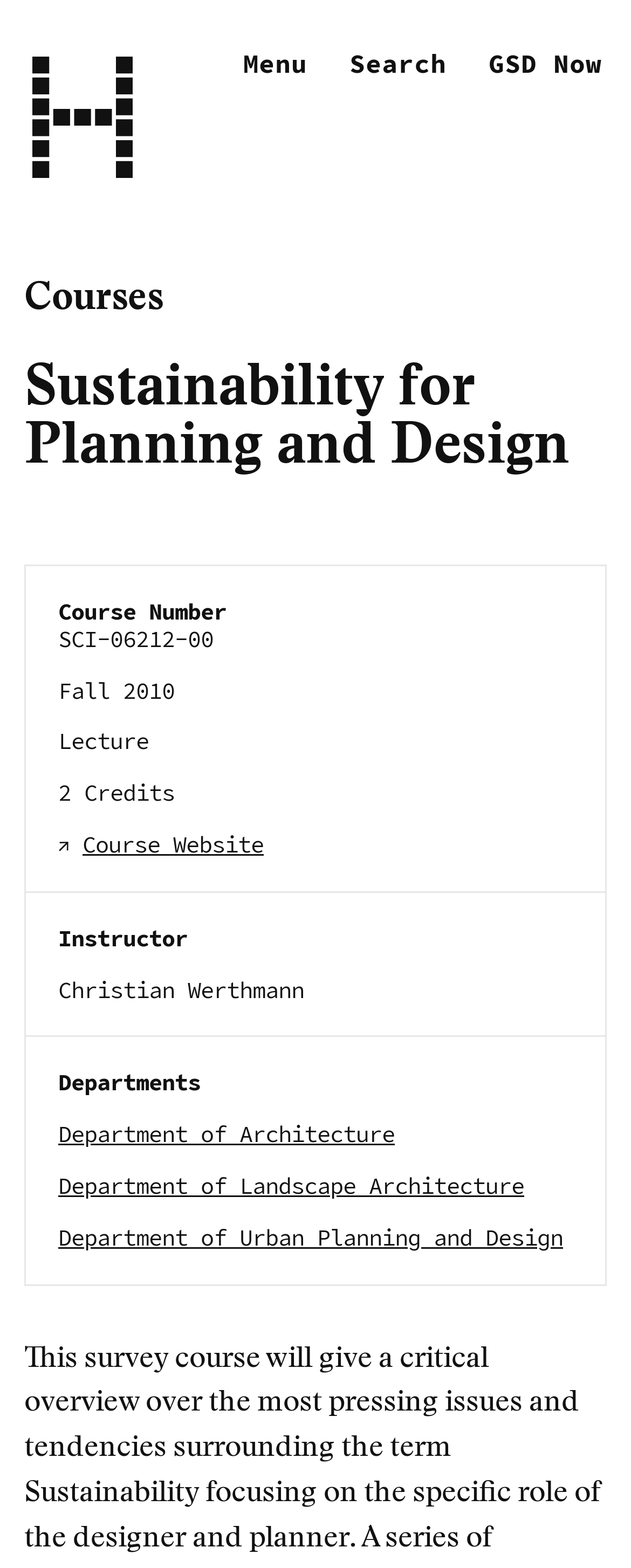Answer briefly with one word or phrase:
What is the instructor's name?

Christian Werthmann